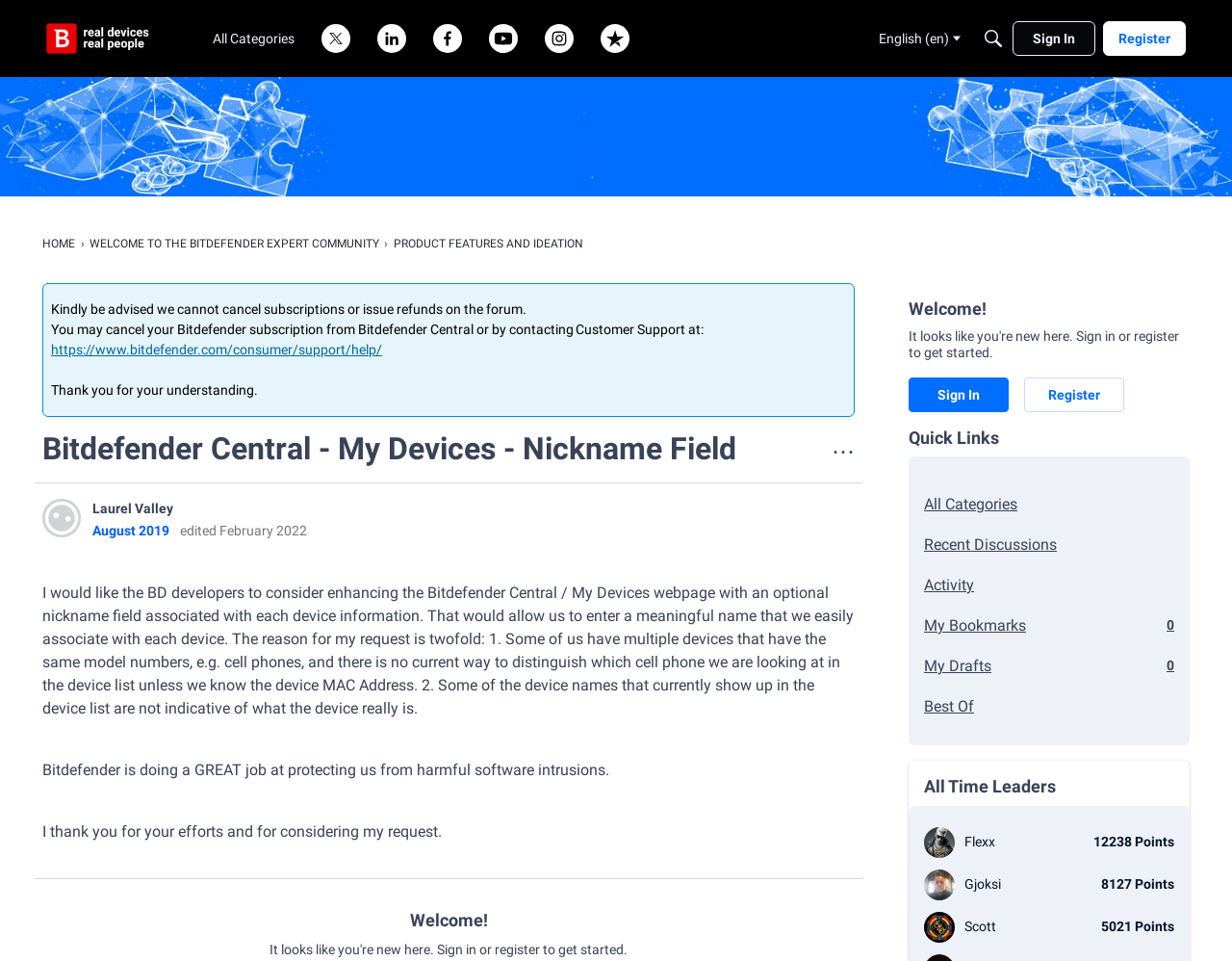Please indicate the bounding box coordinates of the element's region to be clicked to achieve the instruction: "click on the CricFor logo". Provide the coordinates as four float numbers between 0 and 1, i.e., [left, top, right, bottom].

None